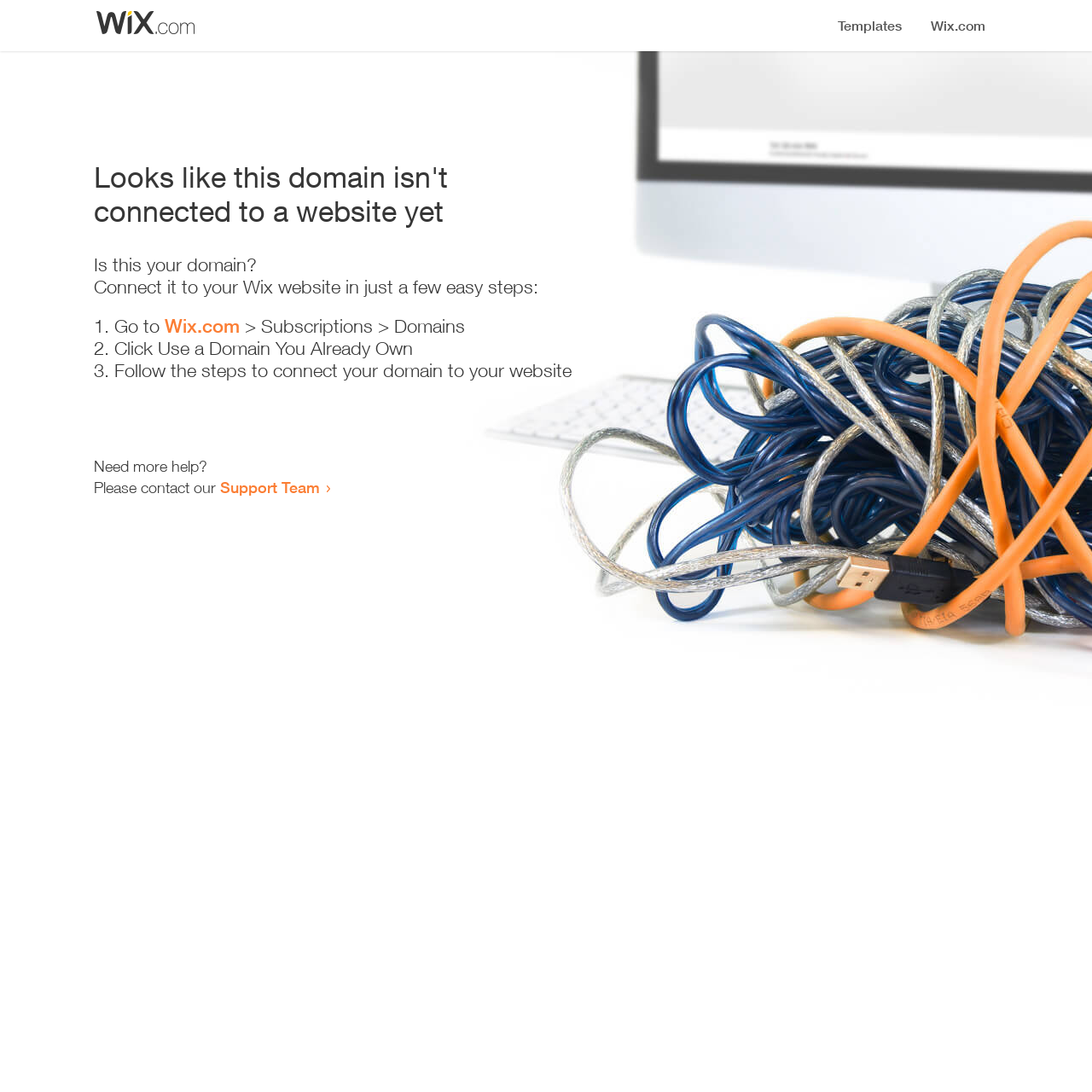Specify the bounding box coordinates (top-left x, top-left y, bottom-right x, bottom-right y) of the UI element in the screenshot that matches this description: Support Team

[0.202, 0.438, 0.293, 0.455]